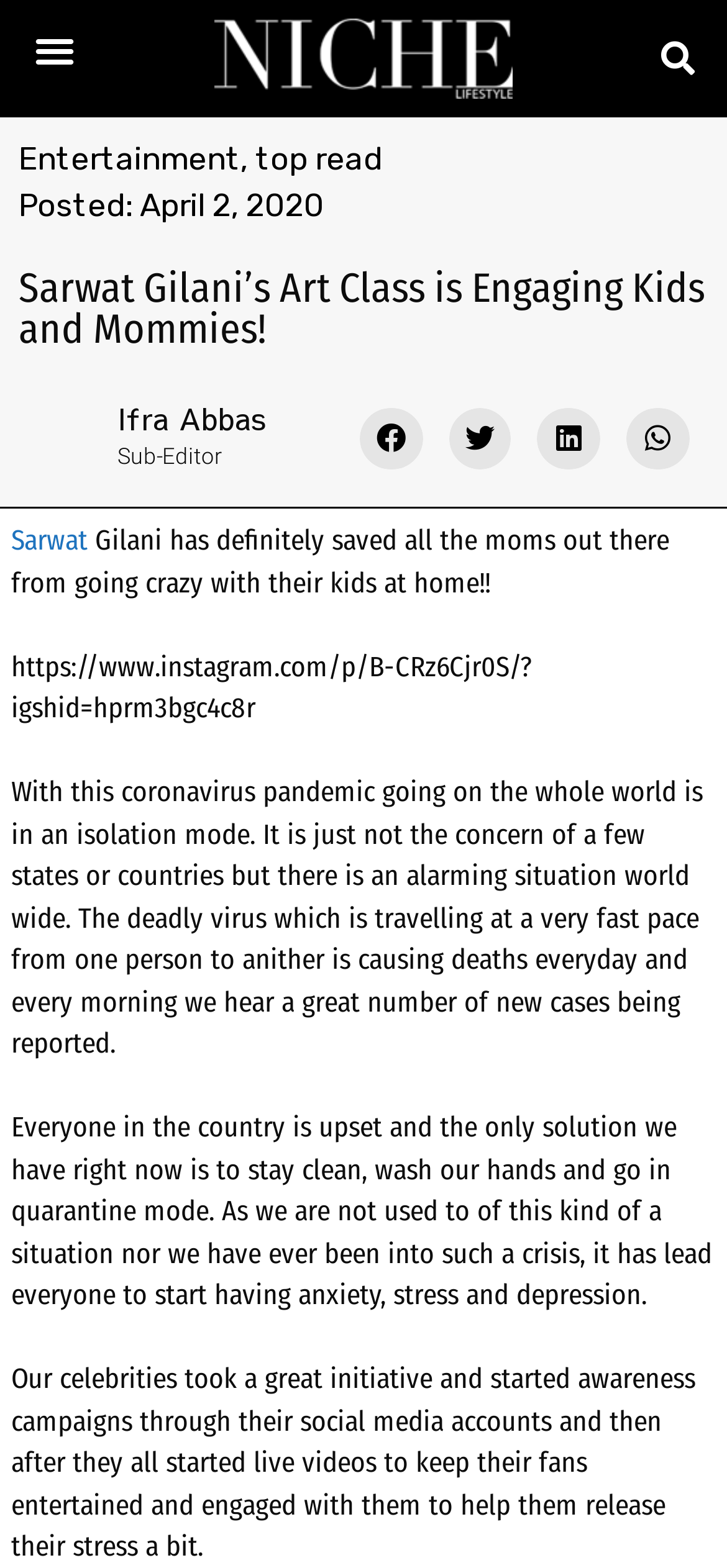Please give a succinct answer to the question in one word or phrase:
Who is the author of the article?

Ifra Abbas